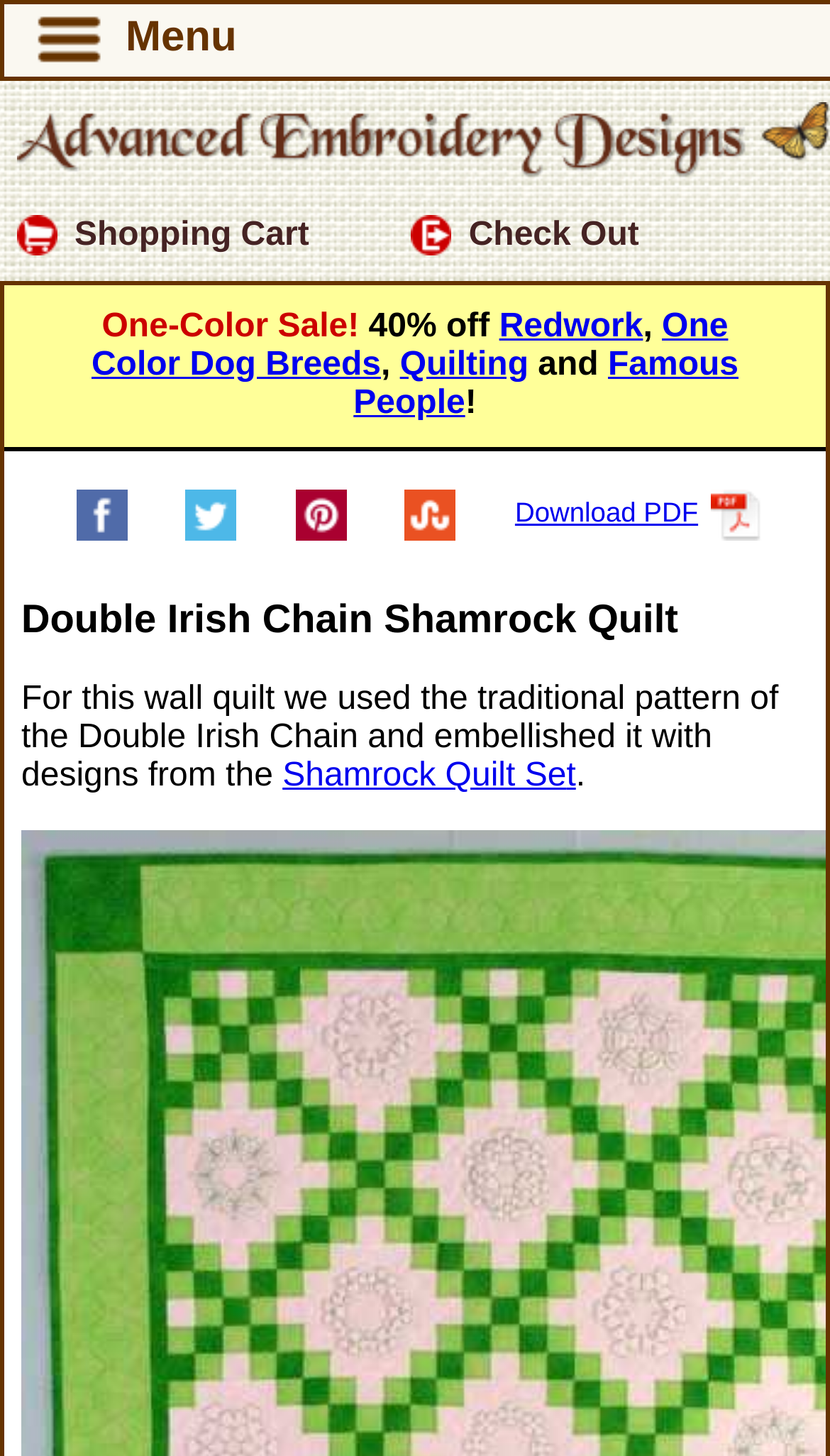What is the name of the quilt design? Based on the image, give a response in one word or a short phrase.

Double Irish Chain Shamrock Quilt